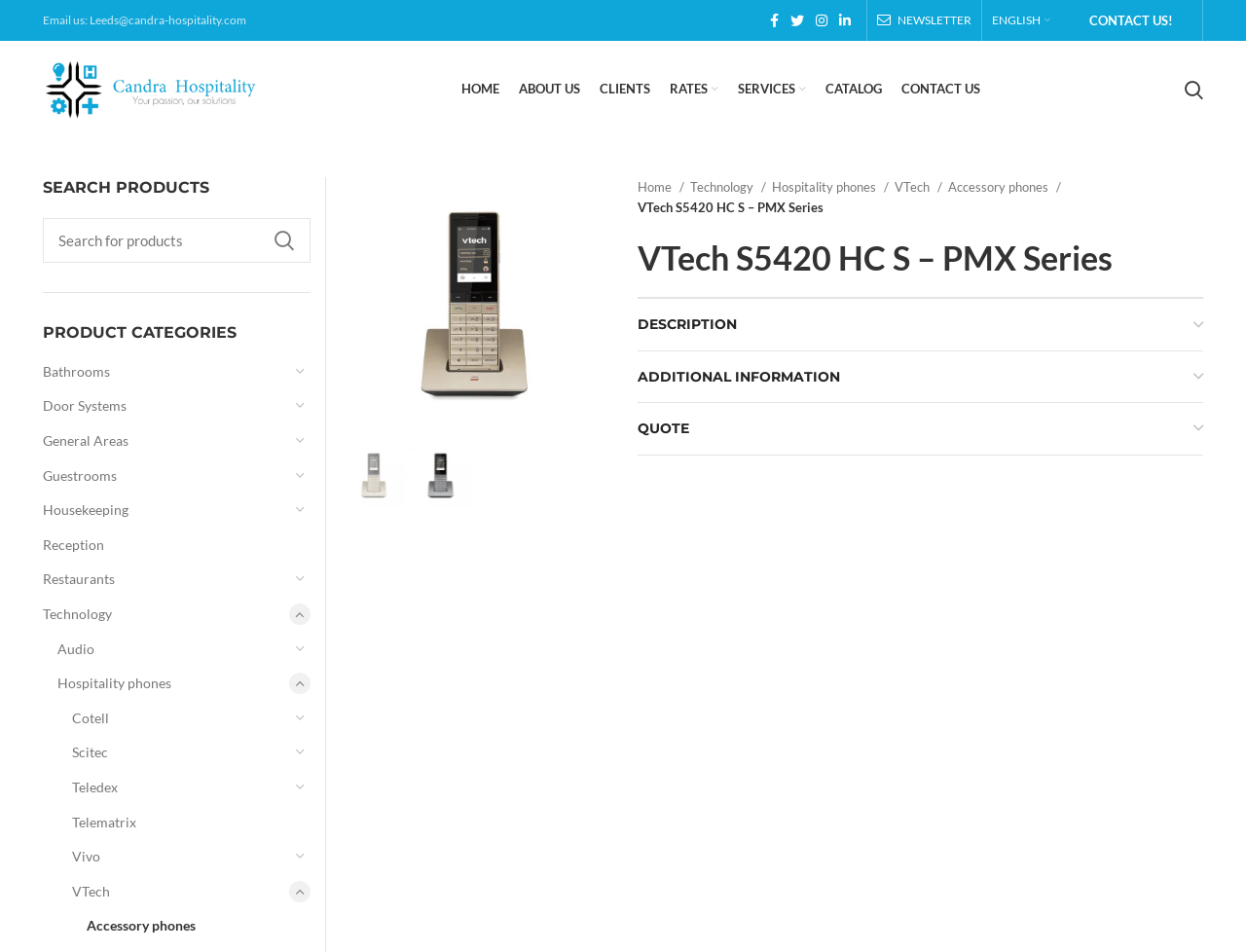Can you determine the bounding box coordinates of the area that needs to be clicked to fulfill the following instruction: "Search for products"?

[0.034, 0.229, 0.249, 0.276]